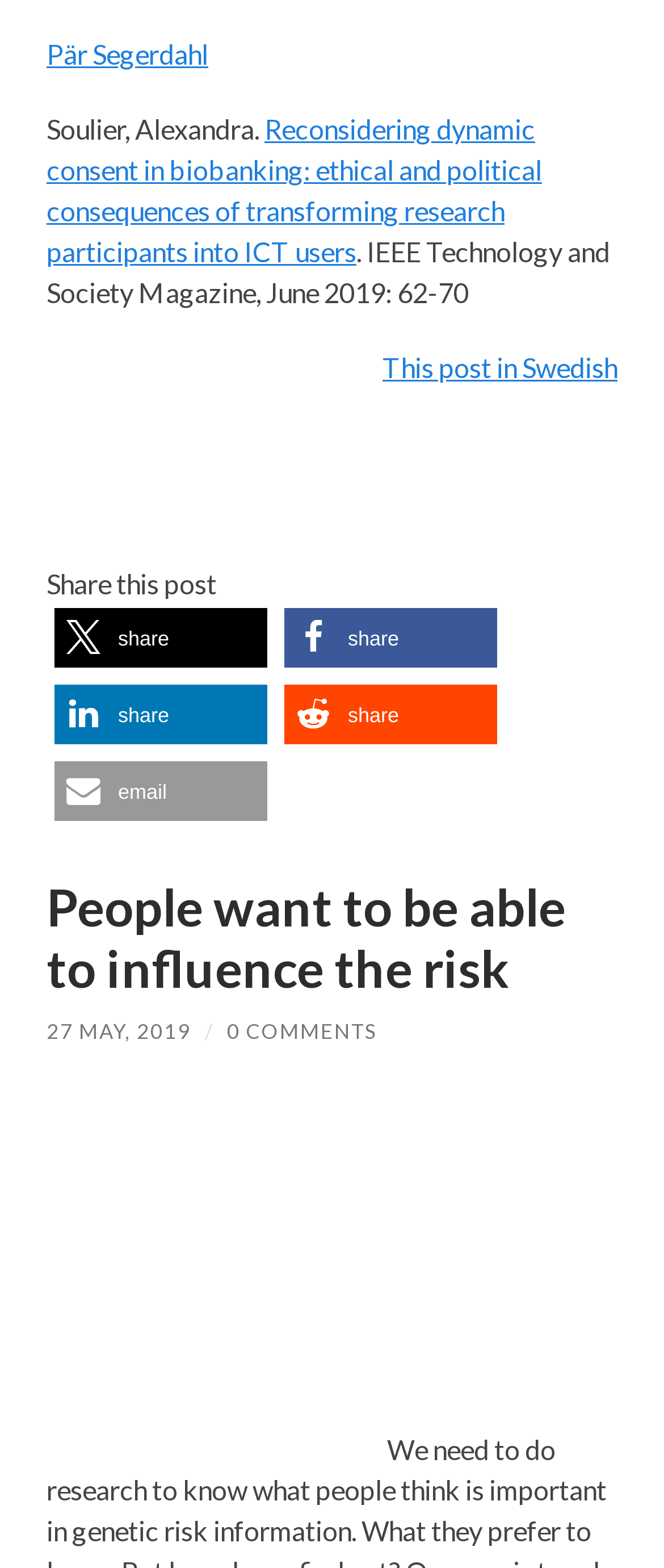Locate the bounding box coordinates of the element that should be clicked to fulfill the instruction: "Share this post on Facebook".

[0.429, 0.388, 0.749, 0.426]